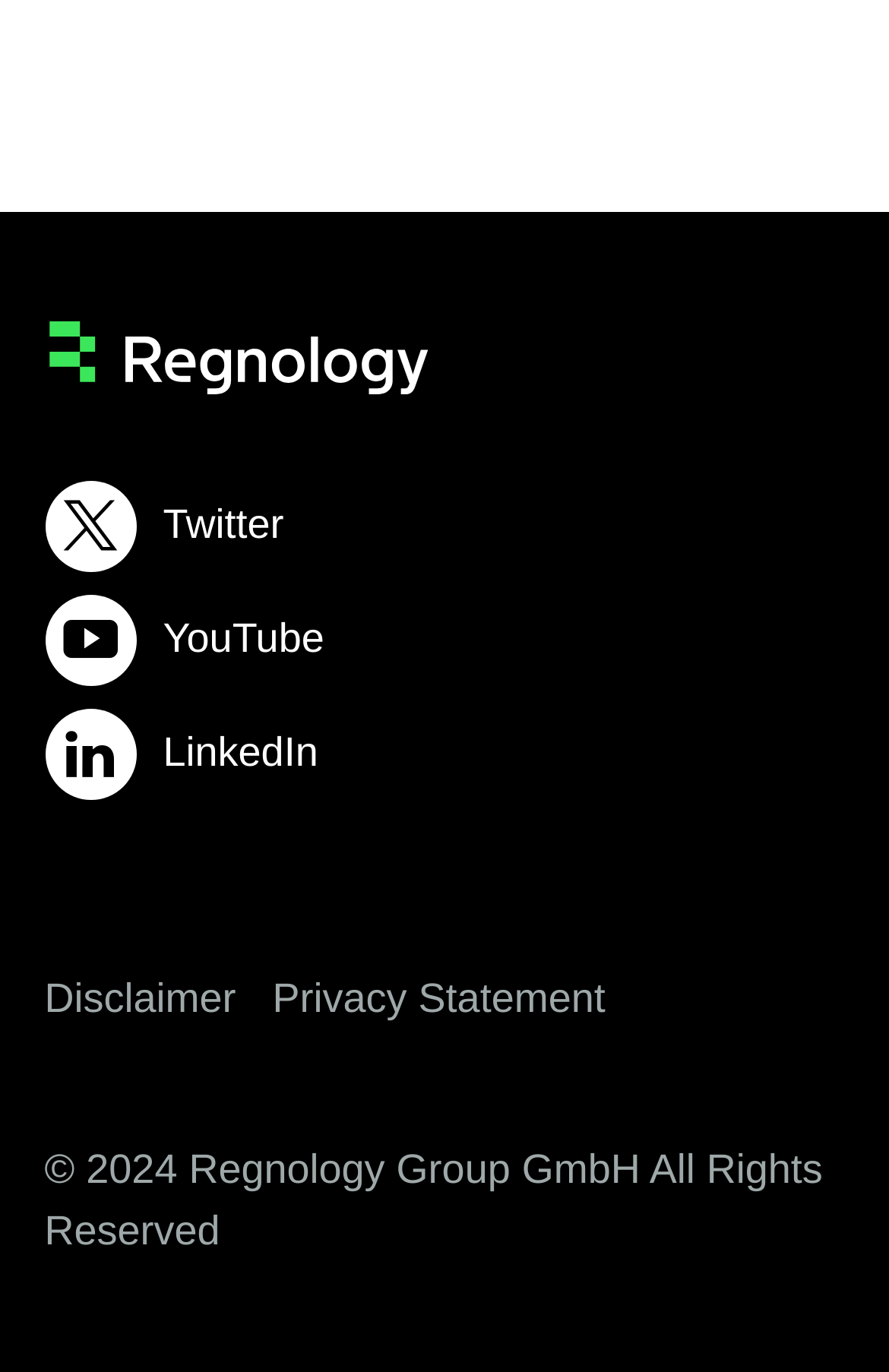Answer this question in one word or a short phrase: How many links are there at the top of the webpage?

4